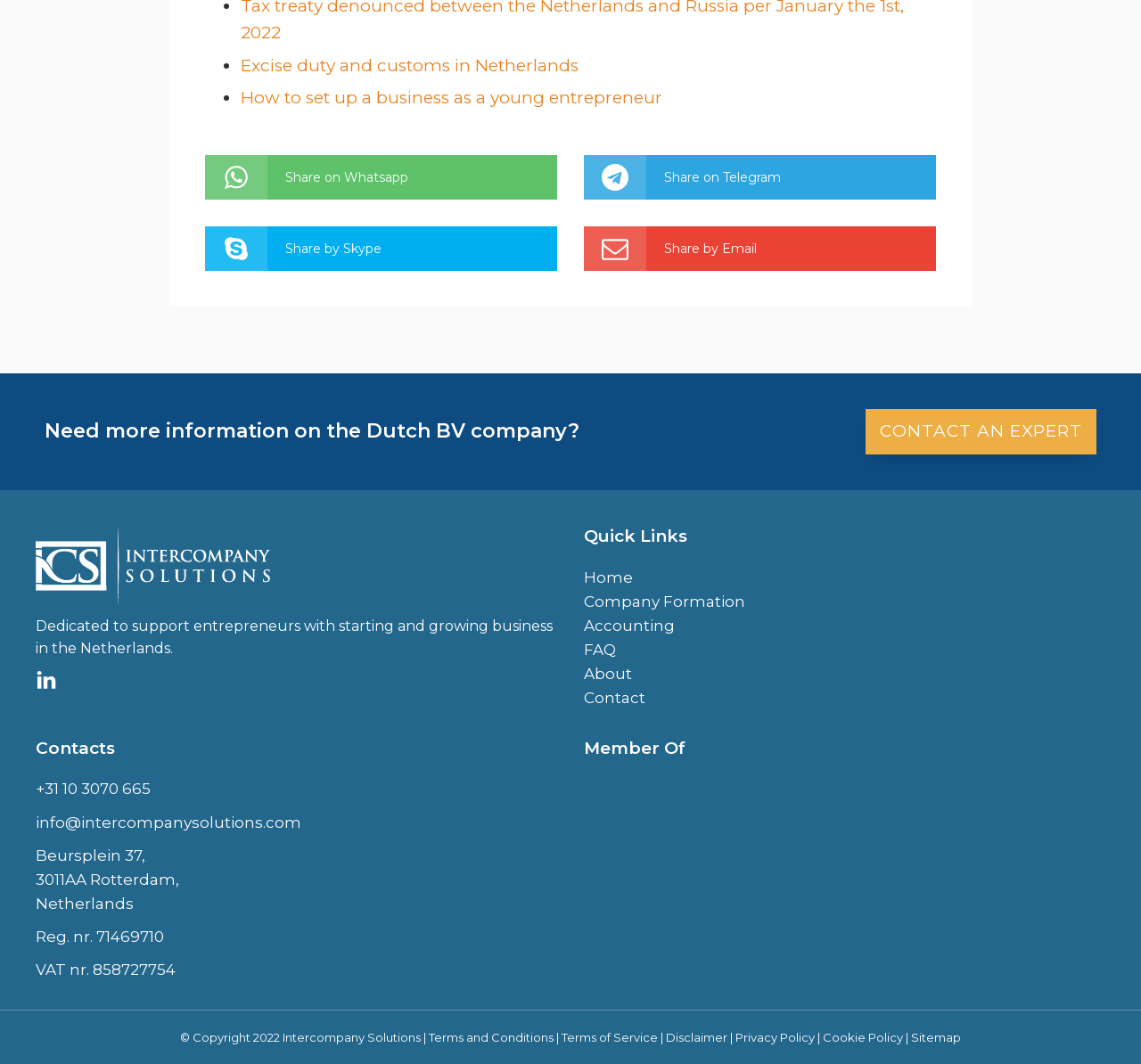What is the company's phone number?
Please provide a comprehensive answer based on the visual information in the image.

I found the company's phone number by looking at the 'Contacts' section, where it is listed as '+31 10 3070 665'.